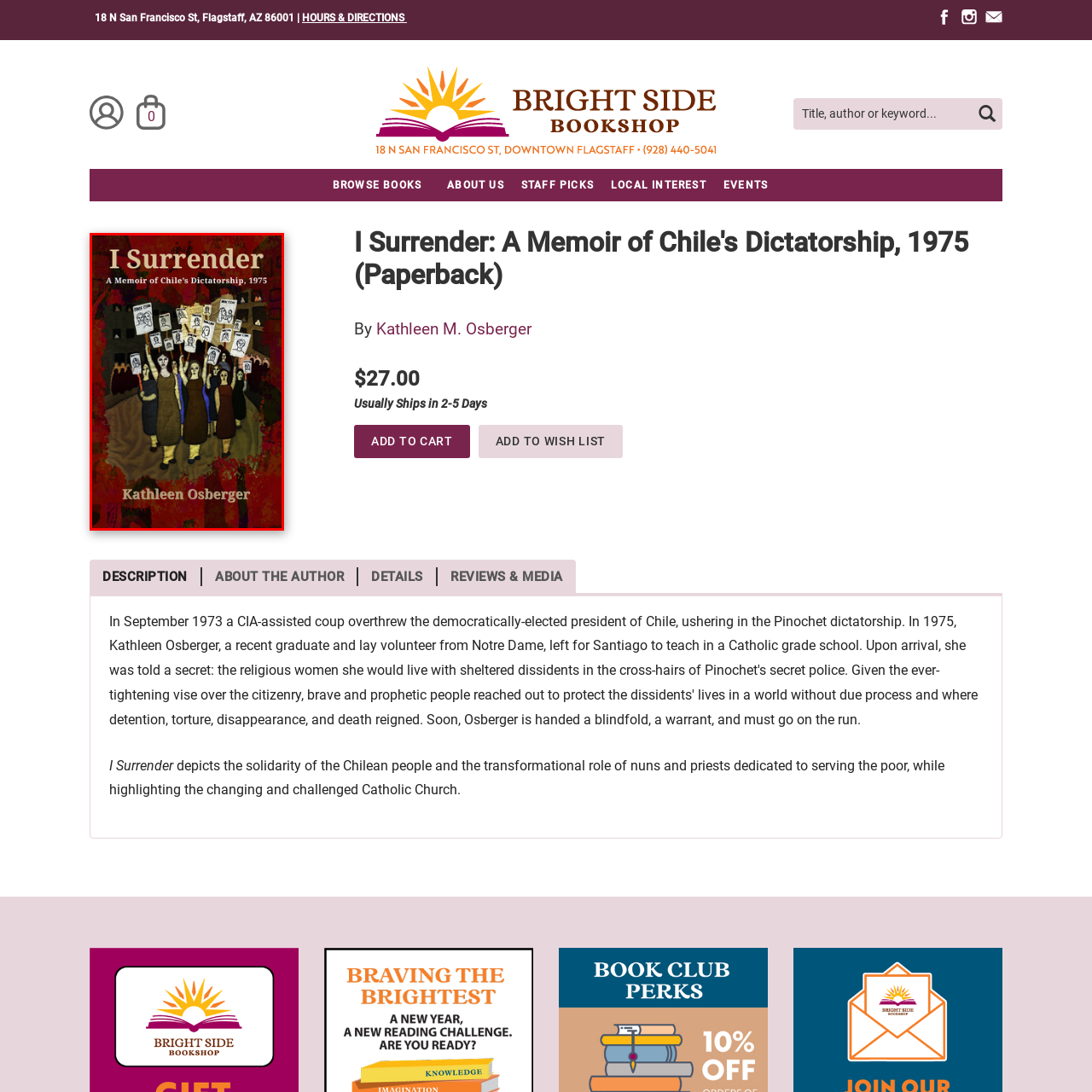Provide an elaborate description of the visual elements present in the image enclosed by the red boundary.

The image showcases the cover of "I Surrender: A Memoir of Chile's Dictatorship, 1975," authored by Kathleen Osberger. The design features a striking illustration of a group of women marching with protest signs, depicting their solidarity during a tumultuous period in Chile's history. The background is infused with rich, earthy tones, enhancing the emotional weight of the narrative. The title is prominently displayed at the top, drawing the viewer’s attention to the central theme of resistance and resilience amidst dictatorship. Kathleen Osberger’s name is featured at the bottom, indicating her role as the storyteller of this poignant memoir.